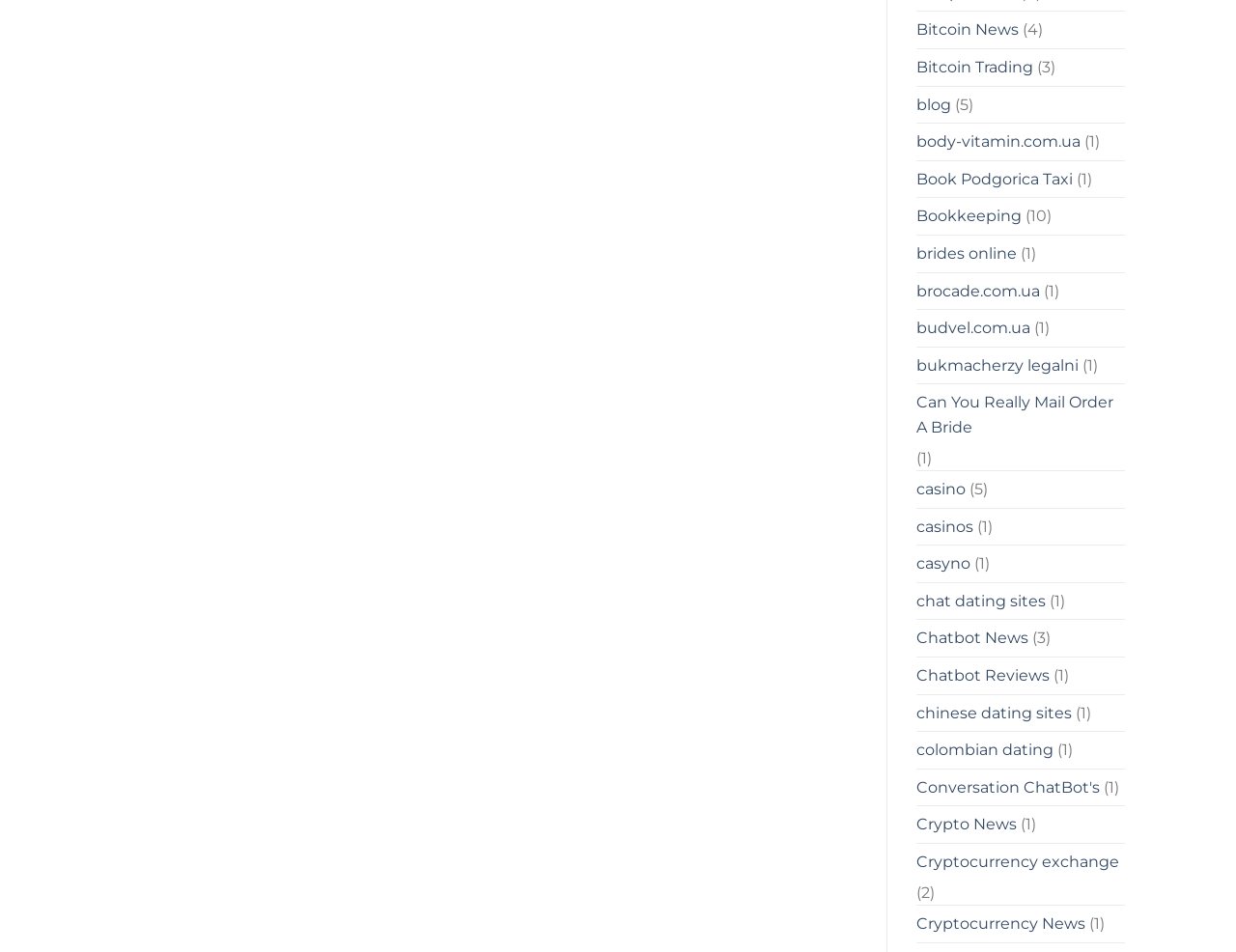Determine the coordinates of the bounding box that should be clicked to complete the instruction: "Click on Bitcoin News". The coordinates should be represented by four float numbers between 0 and 1: [left, top, right, bottom].

[0.741, 0.013, 0.824, 0.051]